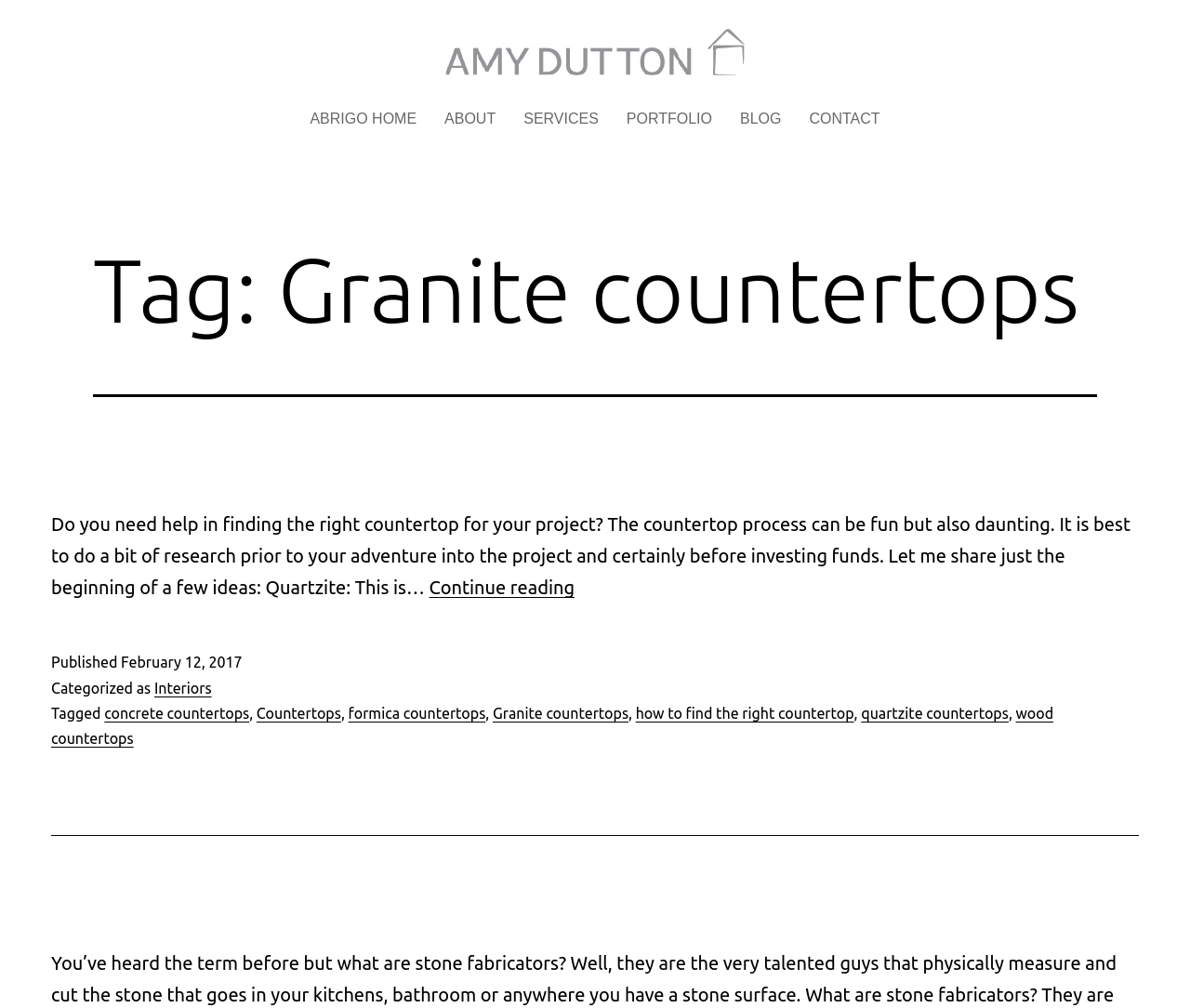Elaborate on the webpage's design and content in a detailed caption.

This webpage is about Amy Dutton Home, a website focused on home design and decoration. At the top left corner, there is a link to the website's homepage, accompanied by an image with the same name. On the top right corner, there is a primary navigation menu with links to different sections of the website, including ABRIGO HOME, ABOUT, SERVICES, PORTFOLIO, BLOG, and CONTACT.

Below the navigation menu, there is a header section with a heading that reads "Tag: Granite countertops". This suggests that the webpage is focused on a specific topic related to granite countertops.

The main content of the webpage is an article that discusses the process of finding the right countertop for a project. The article provides some ideas and tips, including information about quartzite countertops. At the end of the article, there is a link to continue reading.

At the bottom of the webpage, there is a footer section that displays some metadata about the article, including the publication date, February 12, 2017. The footer also includes links to categories and tags related to the article, such as Interiors, concrete countertops, Countertops, formica countertops, Granite countertops, how to find the right countertop, quartzite countertops, and wood countertops.